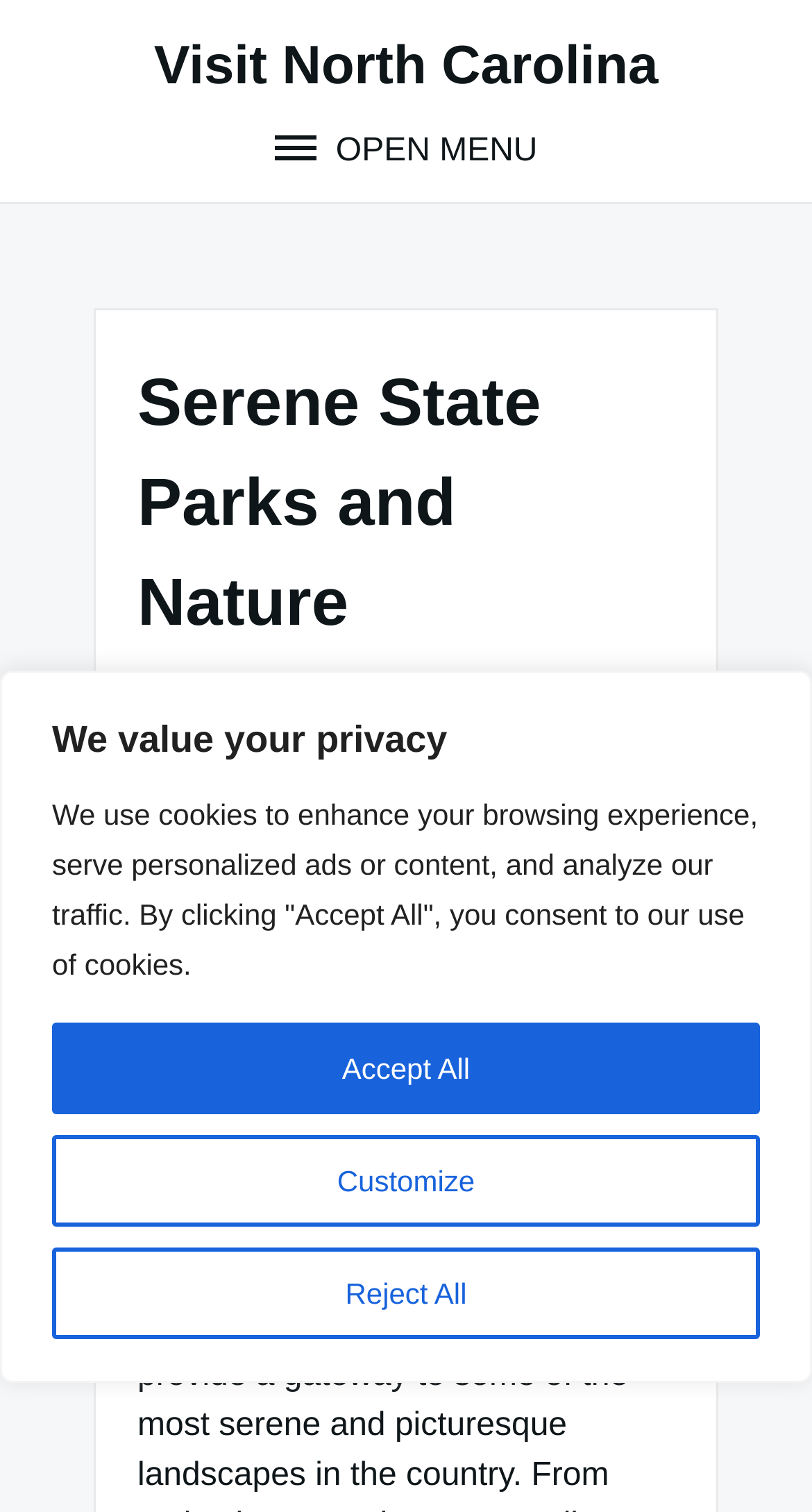Based on the image, provide a detailed and complete answer to the question: 
What is the date mentioned on the webpage?

I found the date by looking at the time element which contains the static text '05/18/2023', indicating that it is the date mentioned on the webpage.